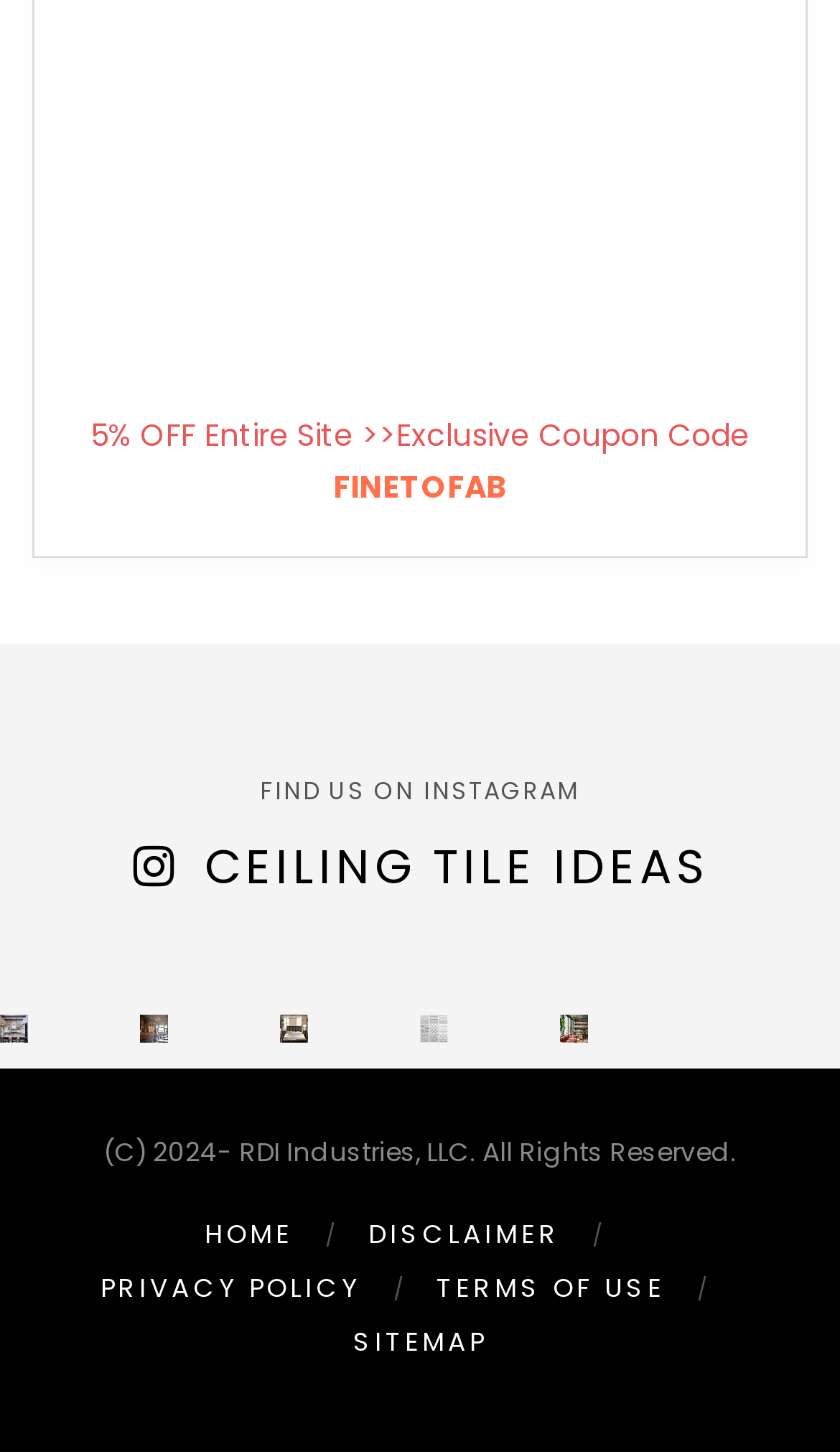How many images are there on the webpage?
Using the details shown in the screenshot, provide a comprehensive answer to the question.

I found four image elements on the webpage, each corresponding to a different link, which suggests that there are four images on the webpage.